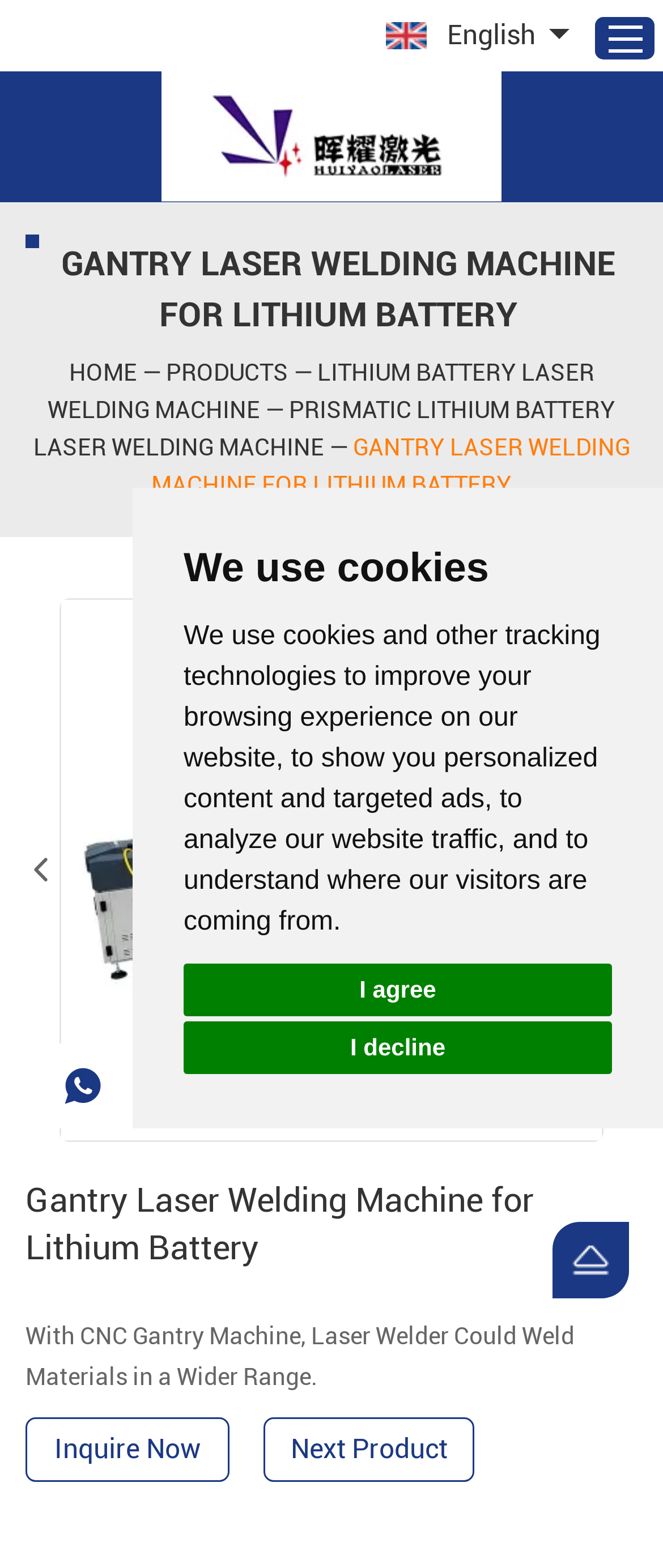Identify the bounding box coordinates for the UI element described as follows: Lithium Battery Laser Welding Machine. Use the format (top-left x, top-left y, bottom-right x, bottom-right y) and ensure all values are floating point numbers between 0 and 1.

[0.072, 0.229, 0.896, 0.27]